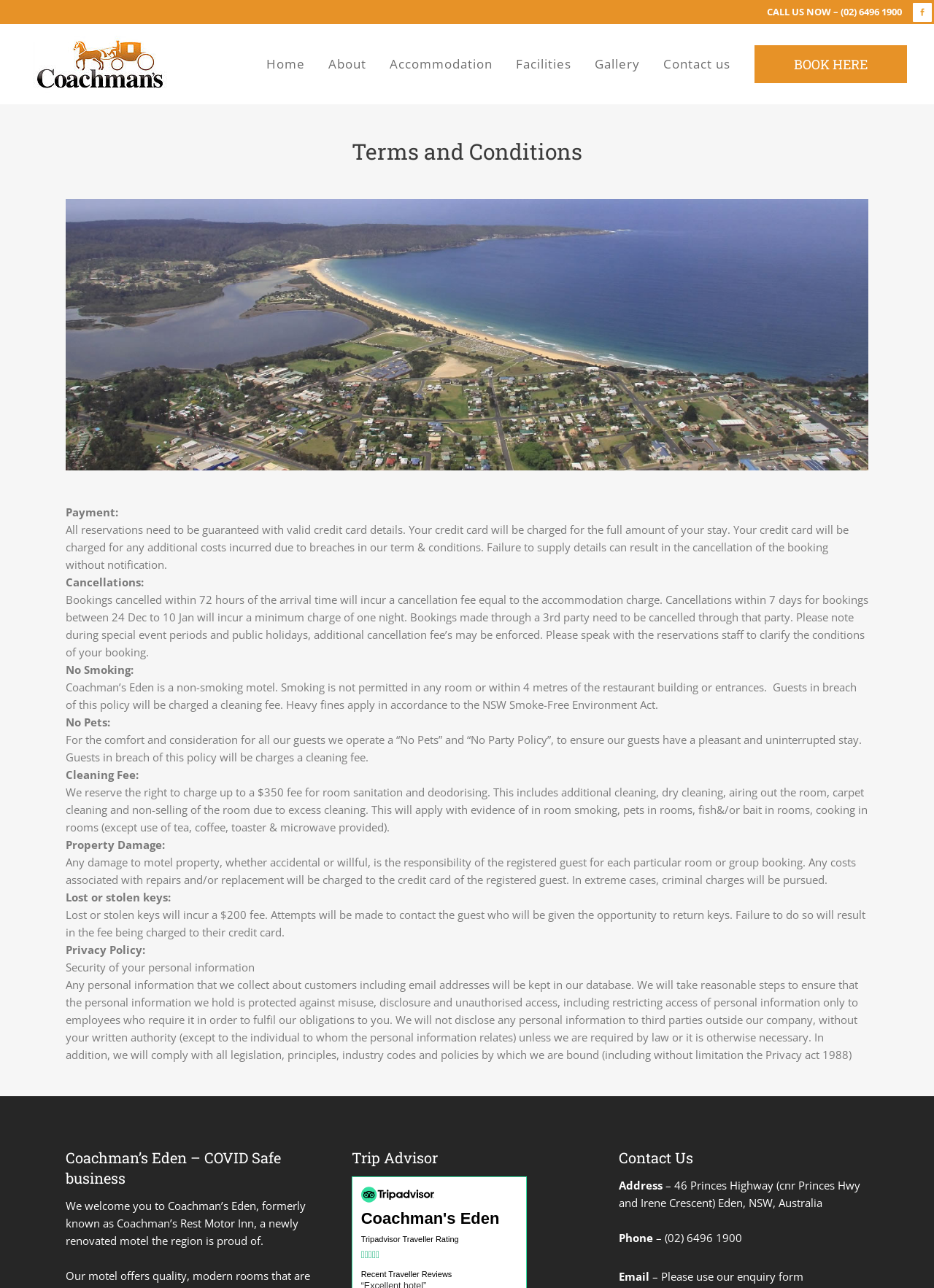Please respond in a single word or phrase: 
What is the fee for lost or stolen keys?

$200